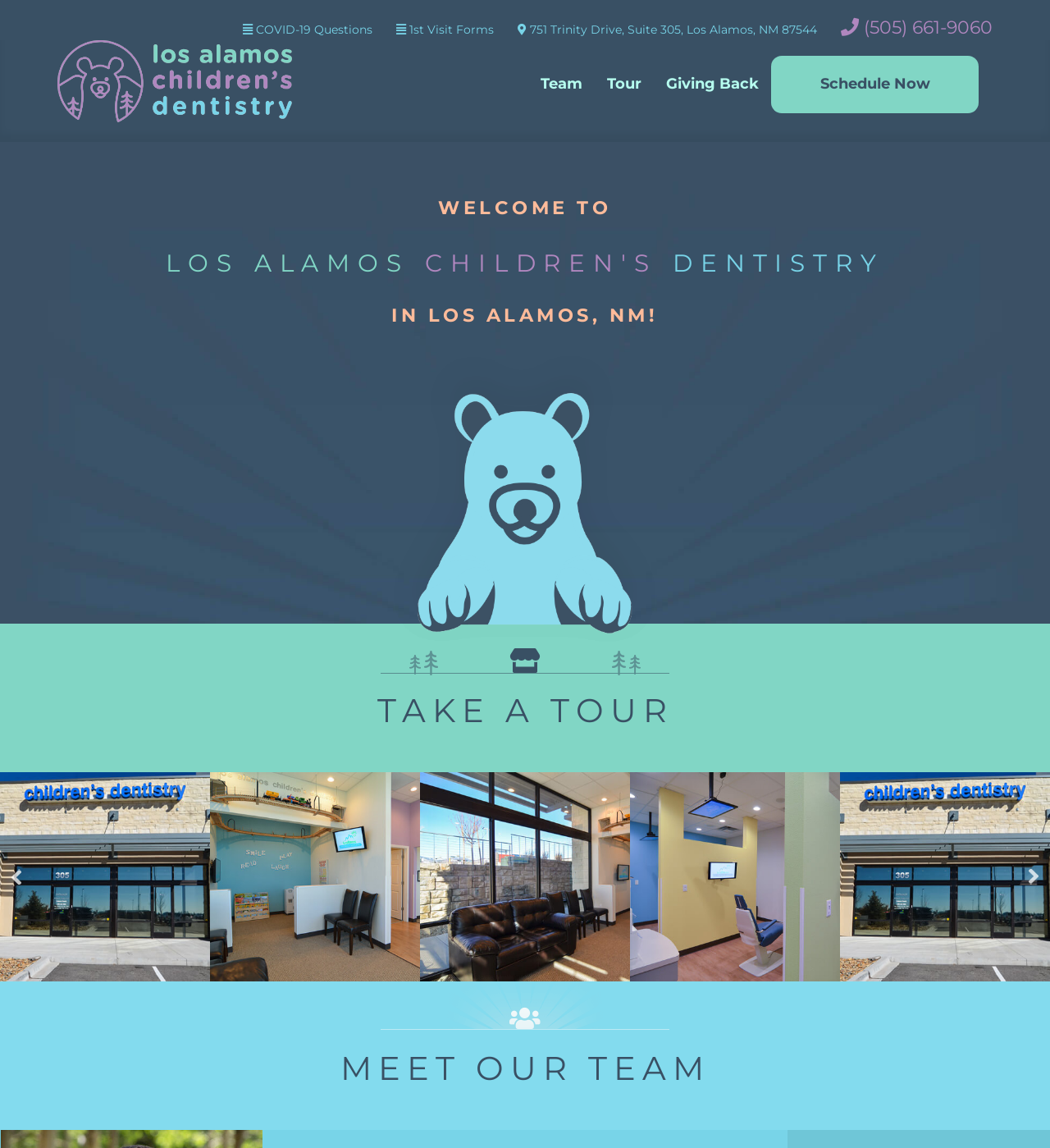Locate the bounding box coordinates of the region to be clicked to comply with the following instruction: "Search for something". The coordinates must be four float numbers between 0 and 1, in the form [left, top, right, bottom].

None